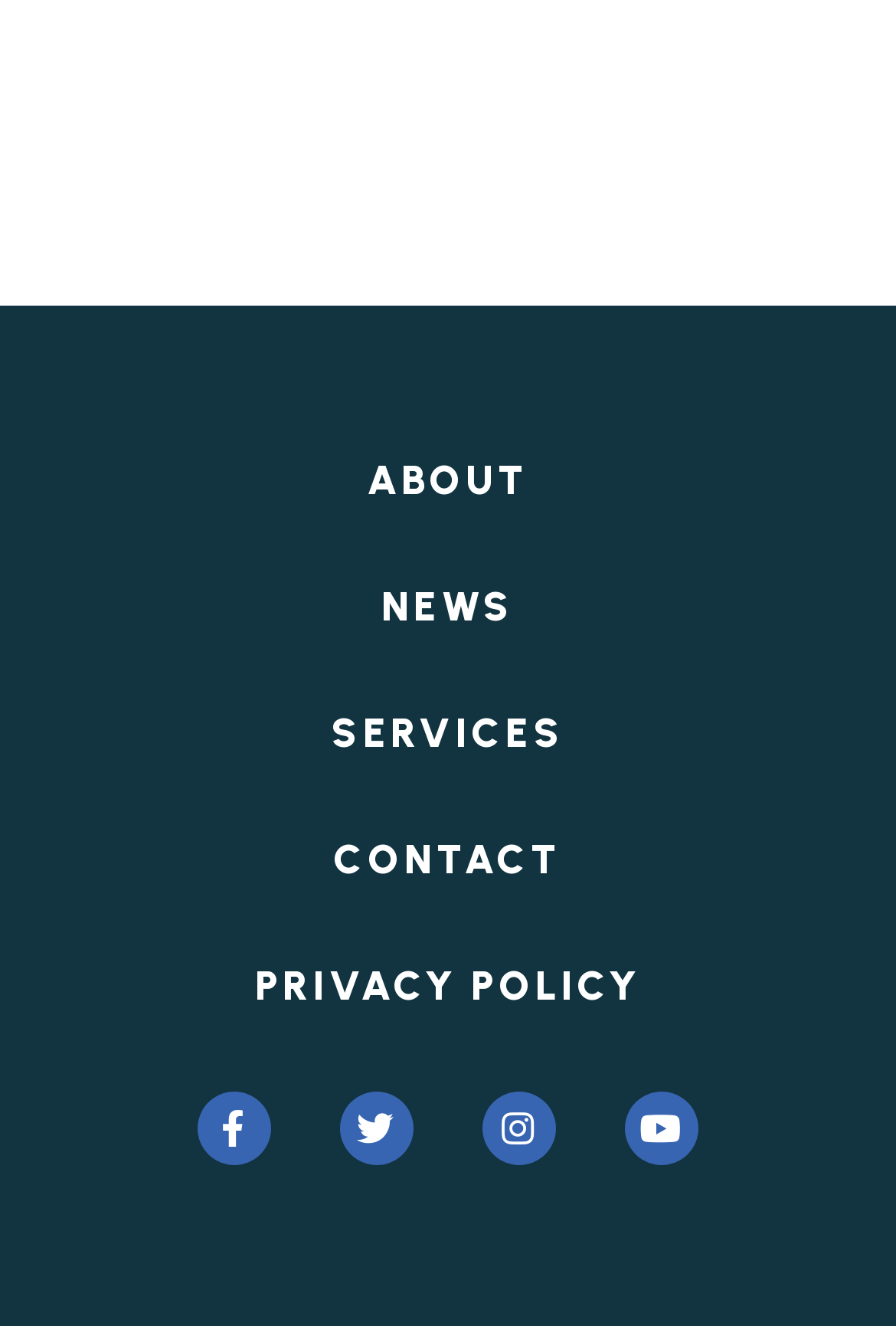Provide the bounding box coordinates, formatted as (top-left x, top-left y, bottom-right x, bottom-right y), with all values being floating point numbers between 0 and 1. Identify the bounding box of the UI element that matches the description: Contact

[0.285, 0.602, 0.715, 0.698]